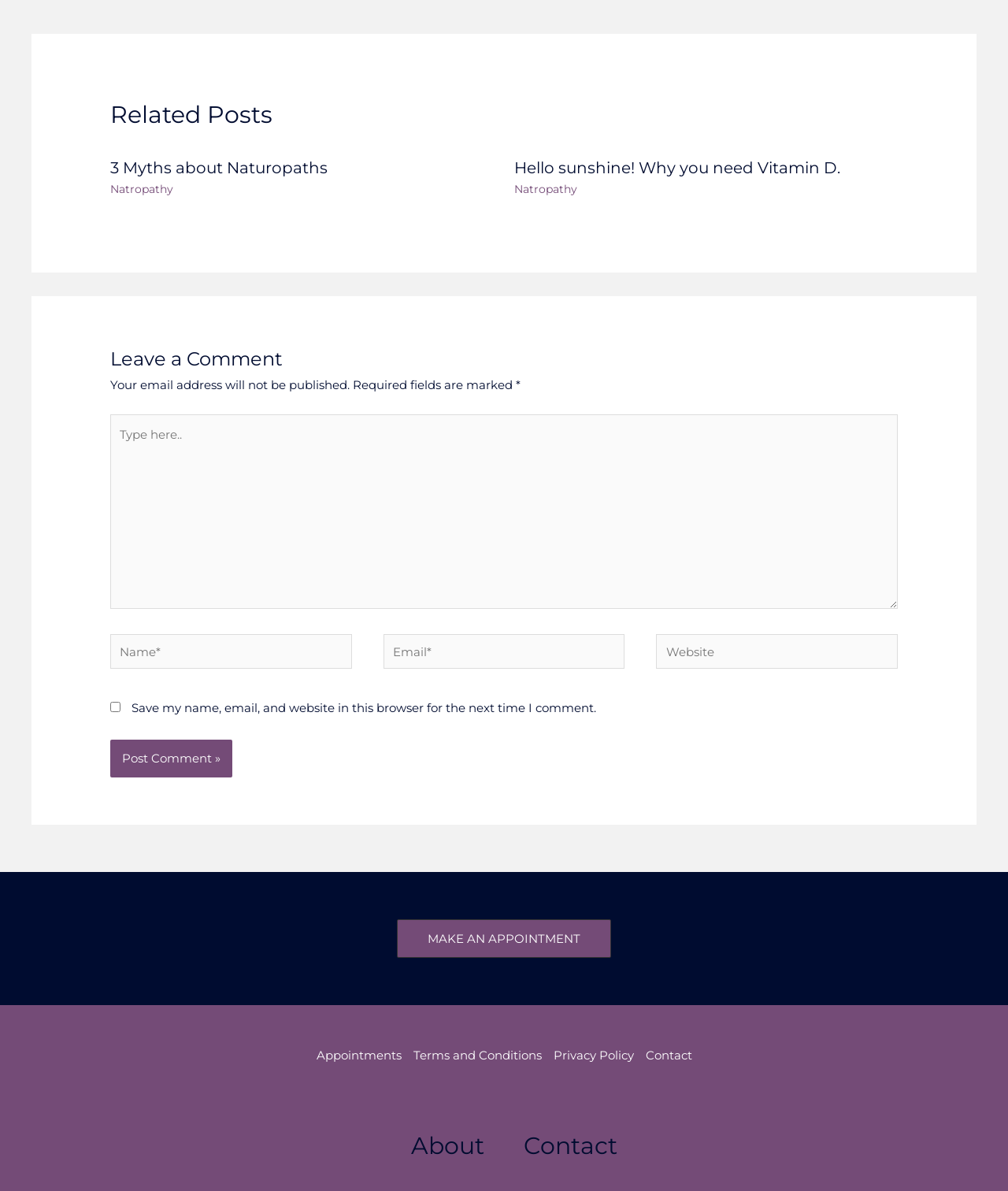How many fields are required in the comment form?
Could you answer the question in a detailed manner, providing as much information as possible?

The comment form has three required fields: 'Name*', 'Email*', and the comment textbox. These fields are marked as required because they have an asterisk symbol (*) next to their labels.